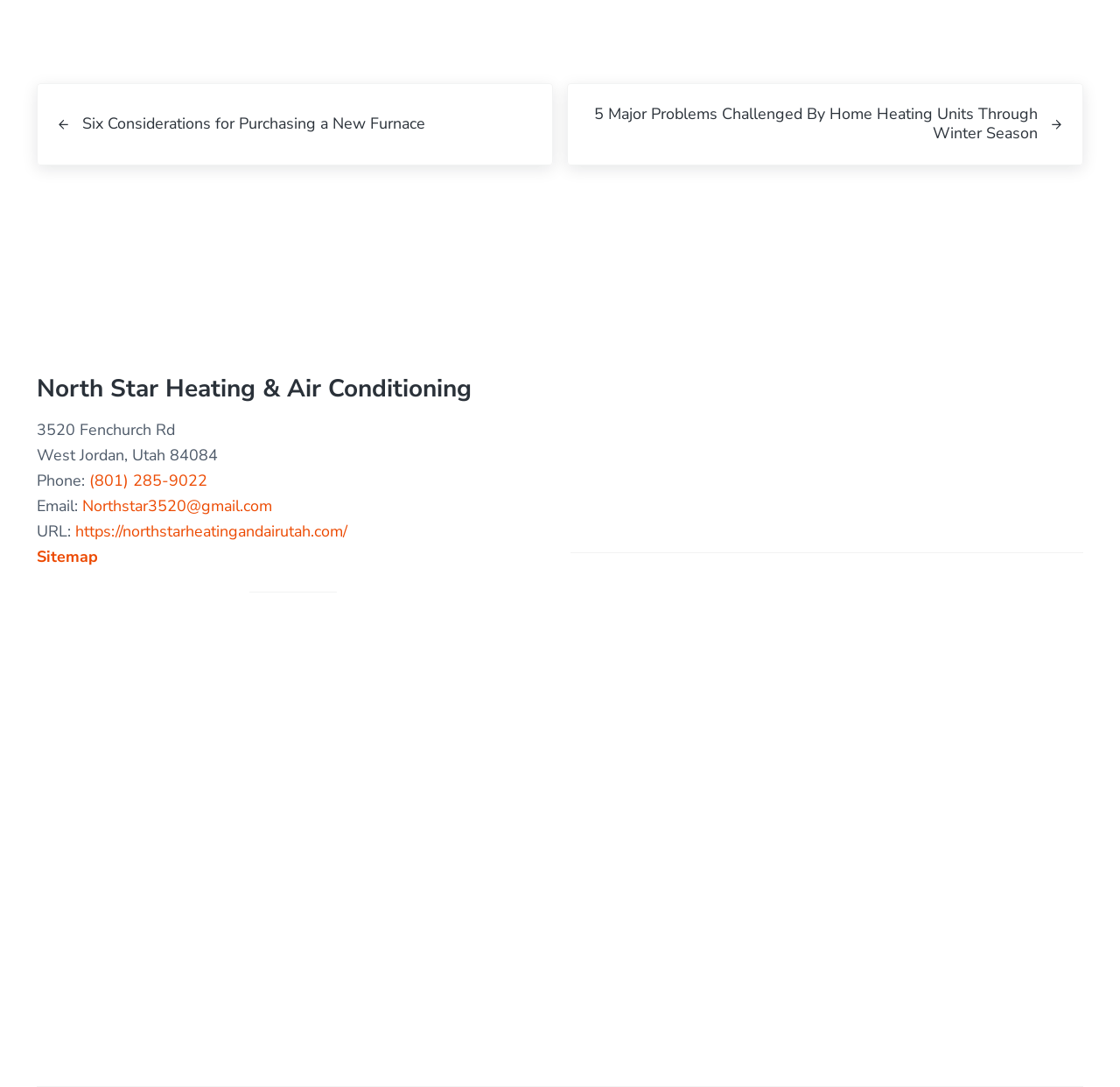Given the element description (801) 285-9022, predict the bounding box coordinates for the UI element in the webpage screenshot. The format should be (top-left x, top-left y, bottom-right x, bottom-right y), and the values should be between 0 and 1.

[0.079, 0.432, 0.185, 0.452]